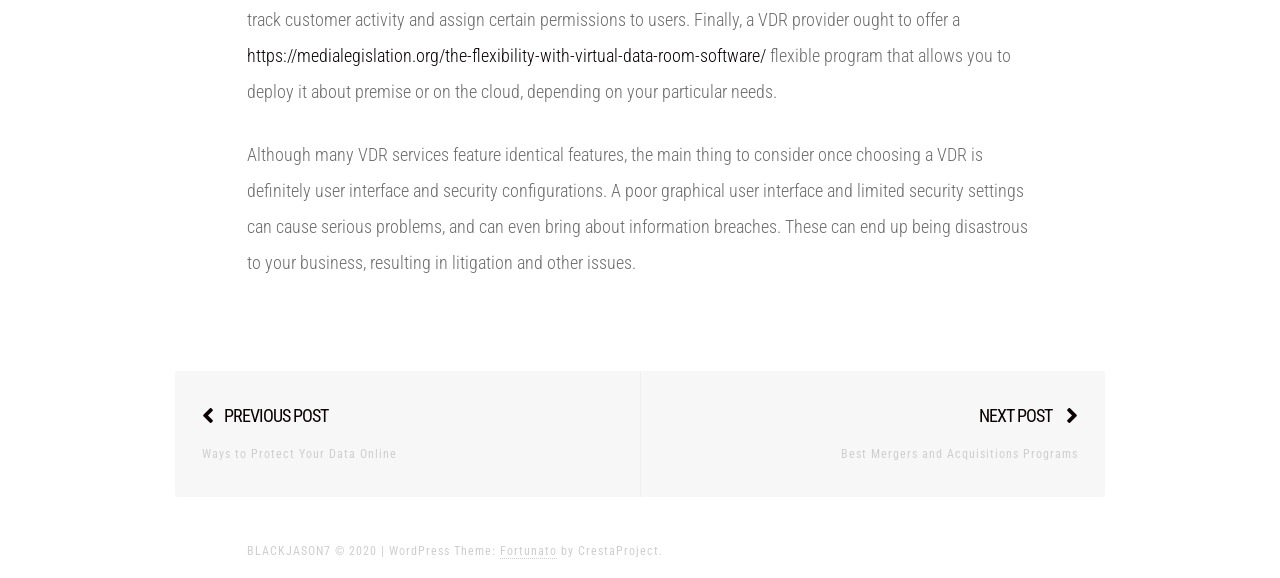What is the copyright year?
Answer with a single word or phrase by referring to the visual content.

2020